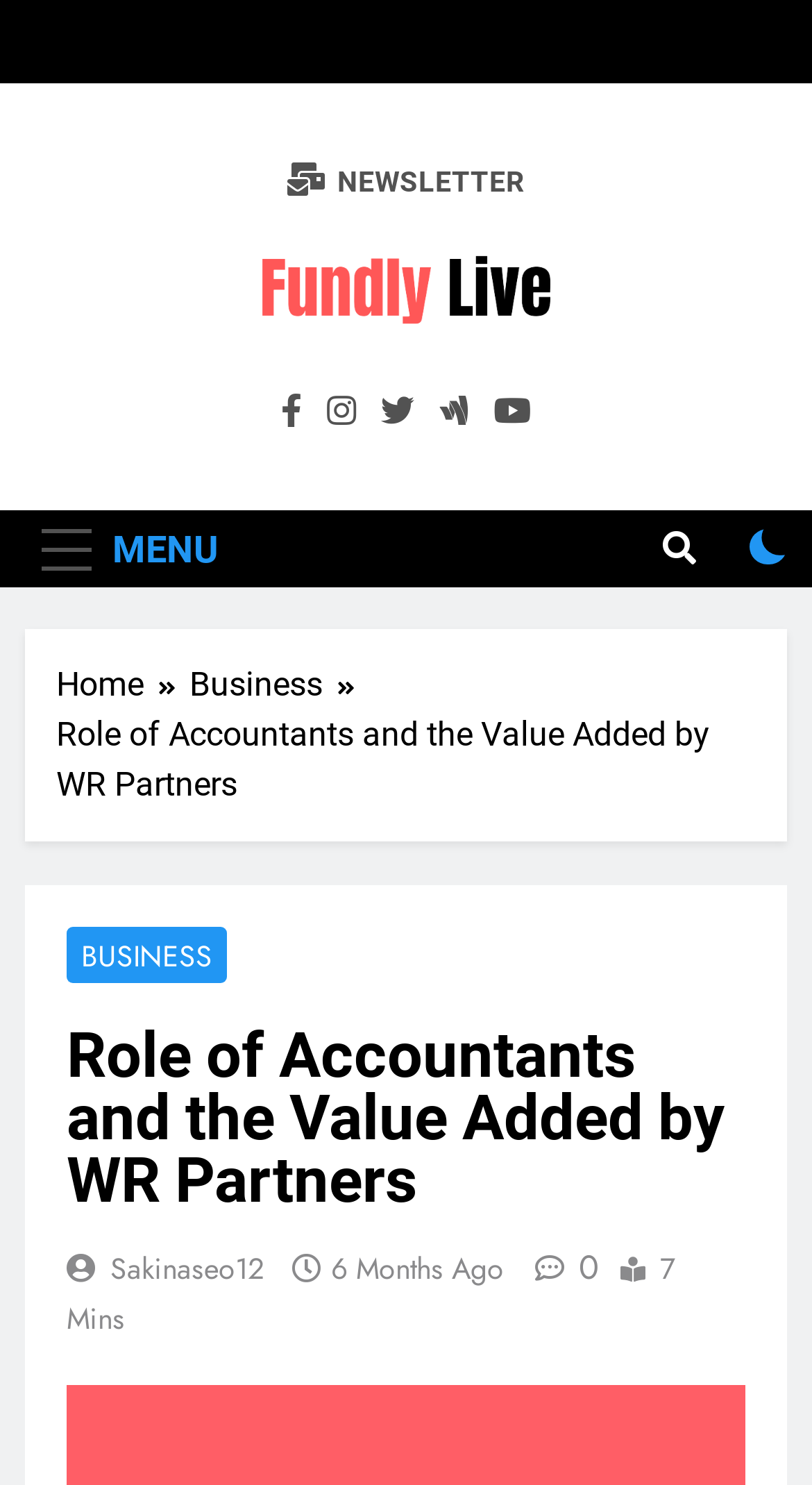Locate the bounding box coordinates of the element I should click to achieve the following instruction: "Click the Fundlylive link".

[0.244, 0.167, 0.756, 0.233]